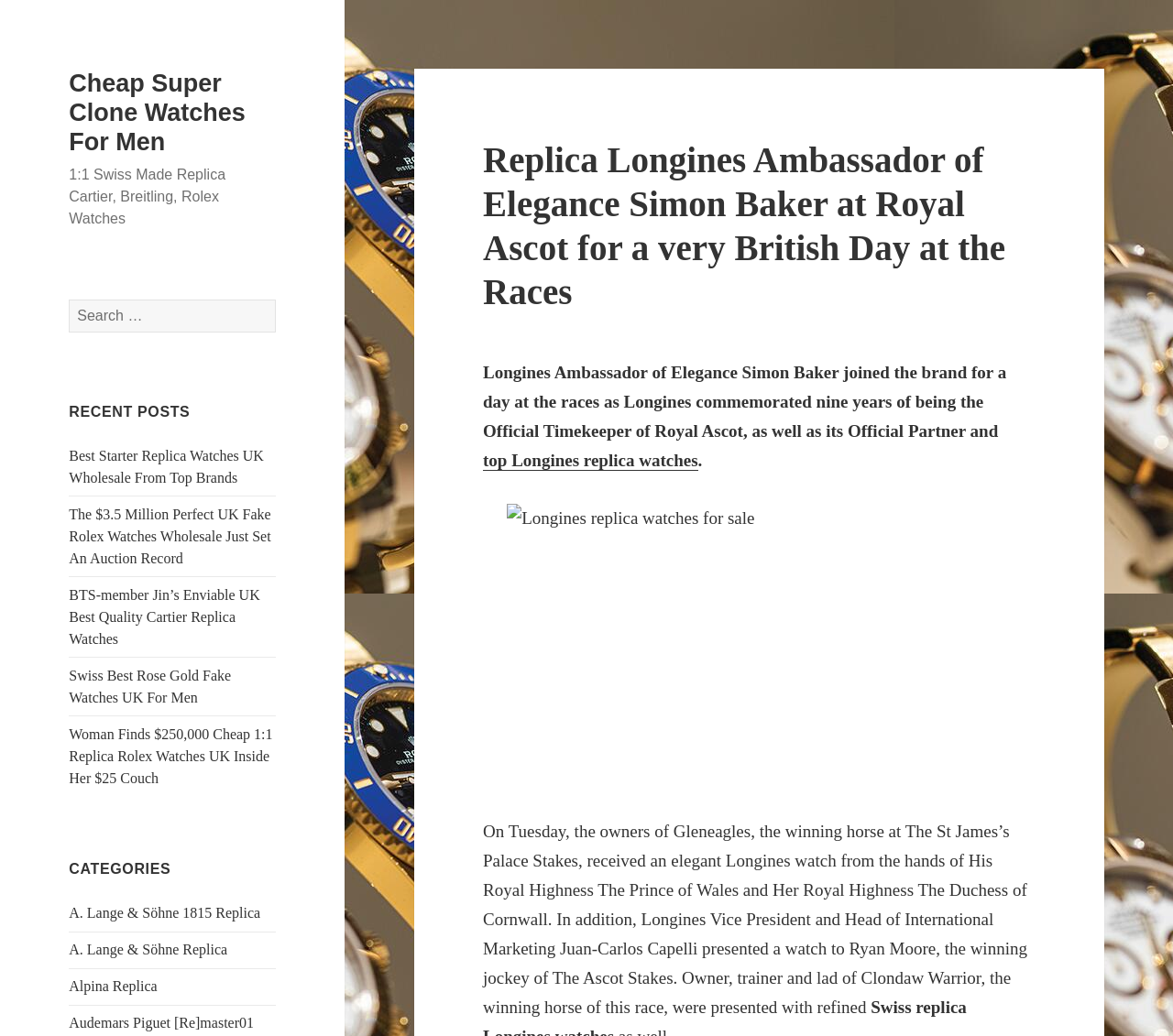Please identify the bounding box coordinates of the element that needs to be clicked to execute the following command: "View CENZO PHARMA SUSTANON 300MG product". Provide the bounding box using four float numbers between 0 and 1, formatted as [left, top, right, bottom].

None